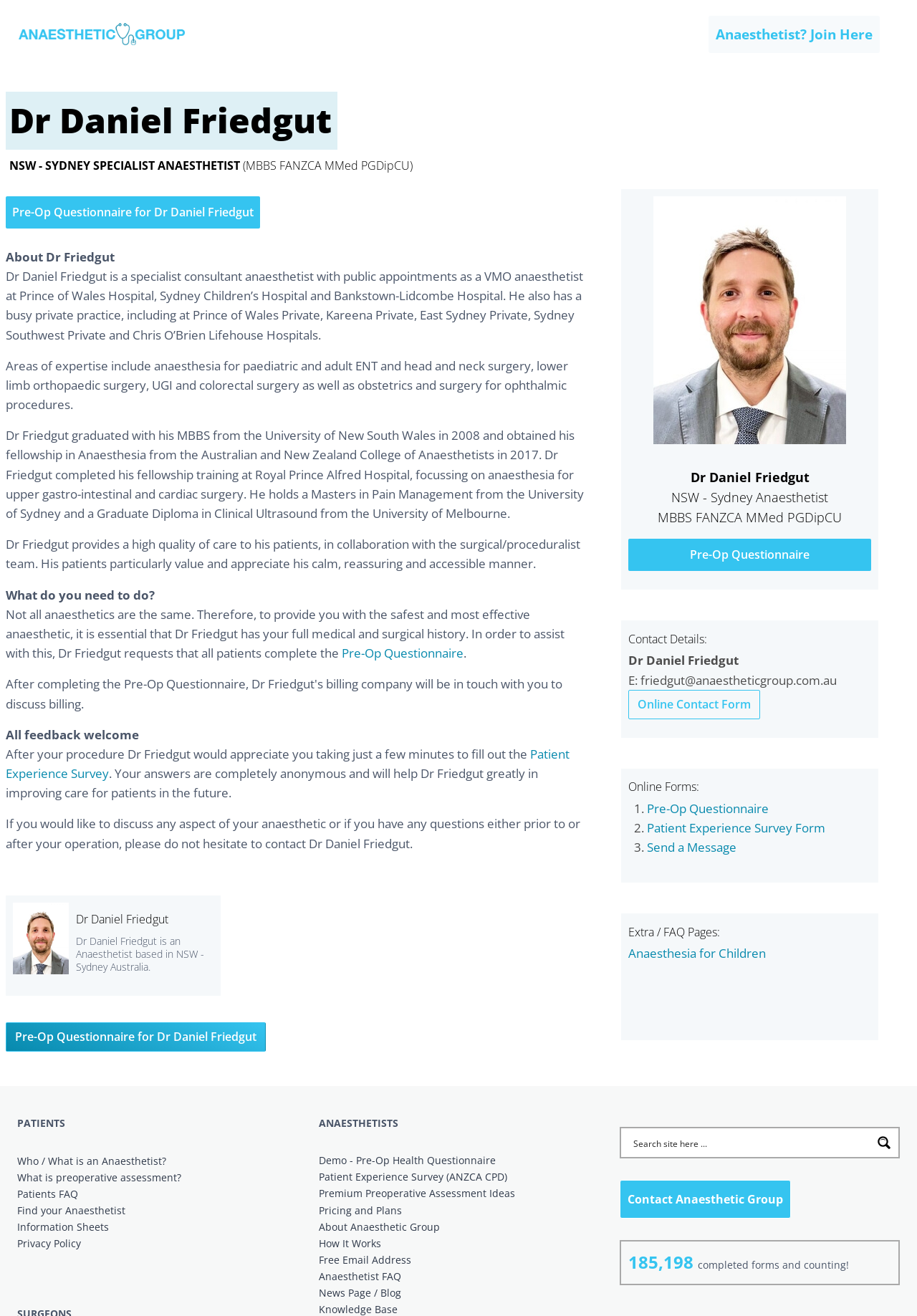Answer the question in a single word or phrase:
What is the purpose of the preoperative assessment questionnaire?

To provide safe anaesthetic